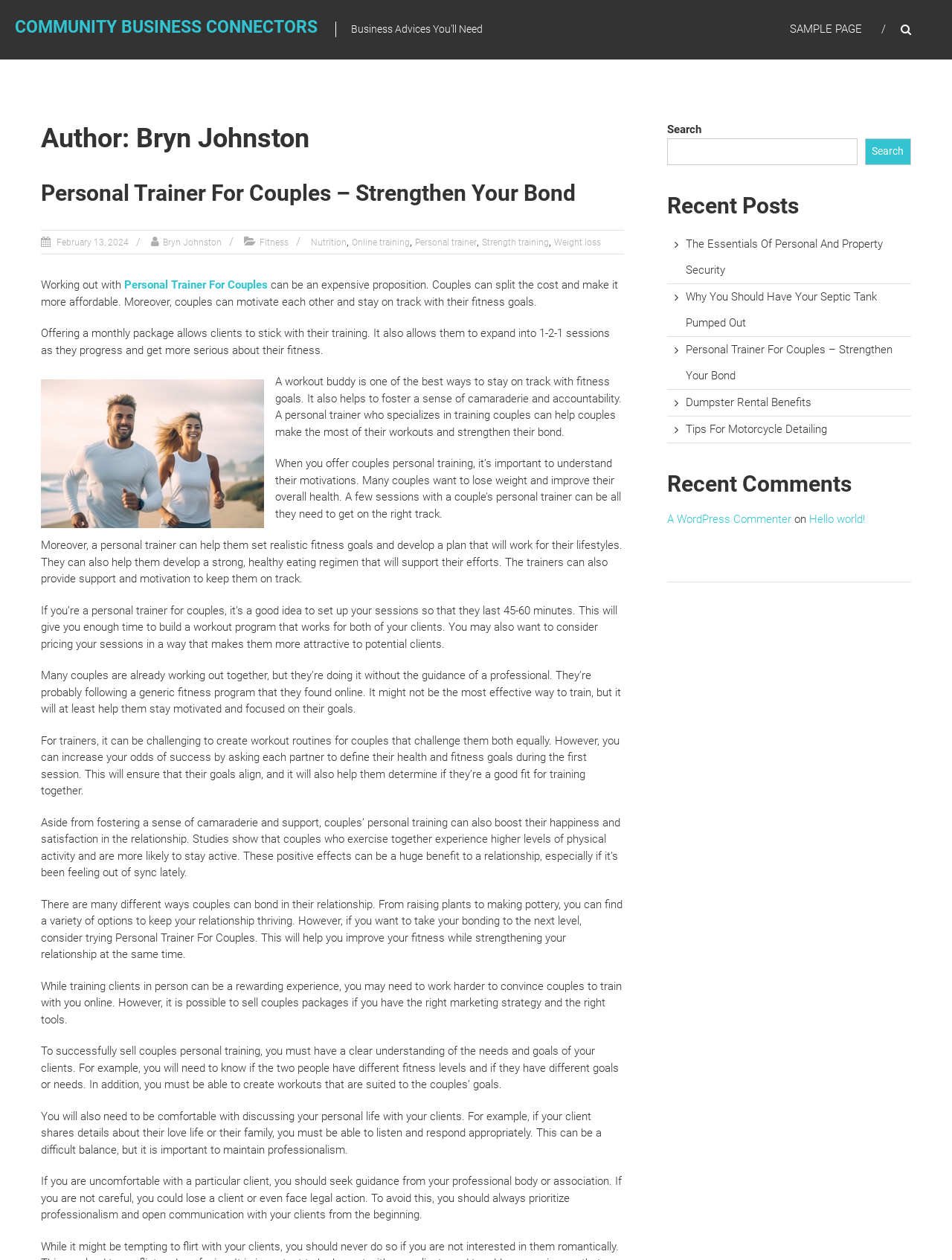Please provide the bounding box coordinates for the element that needs to be clicked to perform the instruction: "Click on 'Personal Trainer For Couples – Strengthen Your Bond'". The coordinates must consist of four float numbers between 0 and 1, formatted as [left, top, right, bottom].

[0.043, 0.143, 0.605, 0.164]